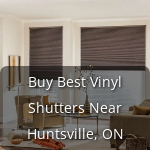Provide a thorough description of the image presented.

The image showcases an inviting interior space featuring elegantly designed vinyl shutters that are installed on the windows. The aesthetic highlights the beautiful interplay of light and shadow created by the fabric of the shutters. Overlaid on the image is a text prompt that reads "Buy Best Vinyl Shutters Near Huntsville, ON," indicating a call to action for potential customers looking to enhance their homes with quality window coverings. This combination of visual appeal and informative text invites viewers to explore options for stylish and functional window treatments in the Huntsville area.